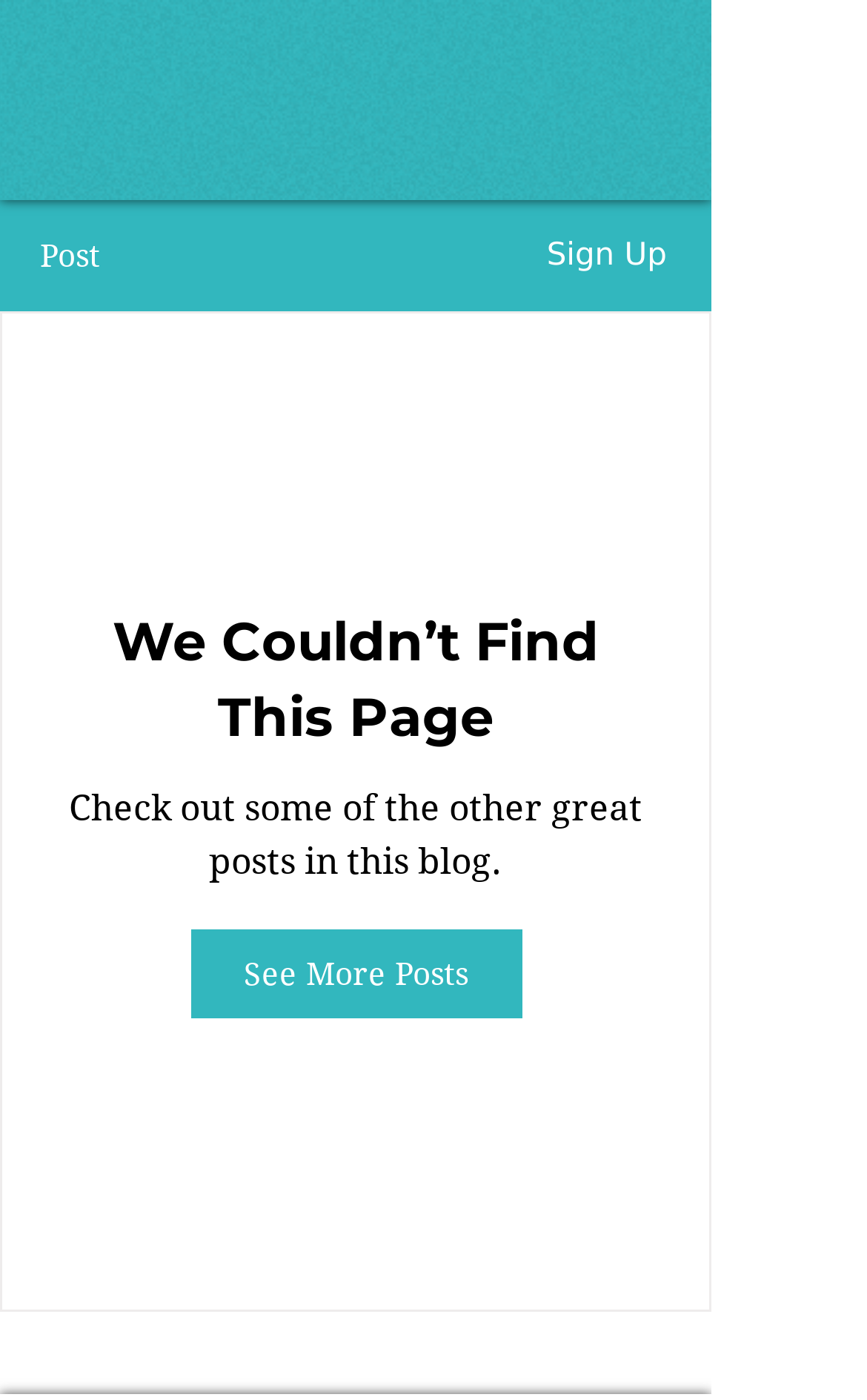Can you find the bounding box coordinates for the UI element given this description: "We Couldn’t Find This Page"? Provide the coordinates as four float numbers between 0 and 1: [left, top, right, bottom].

[0.079, 0.432, 0.741, 0.54]